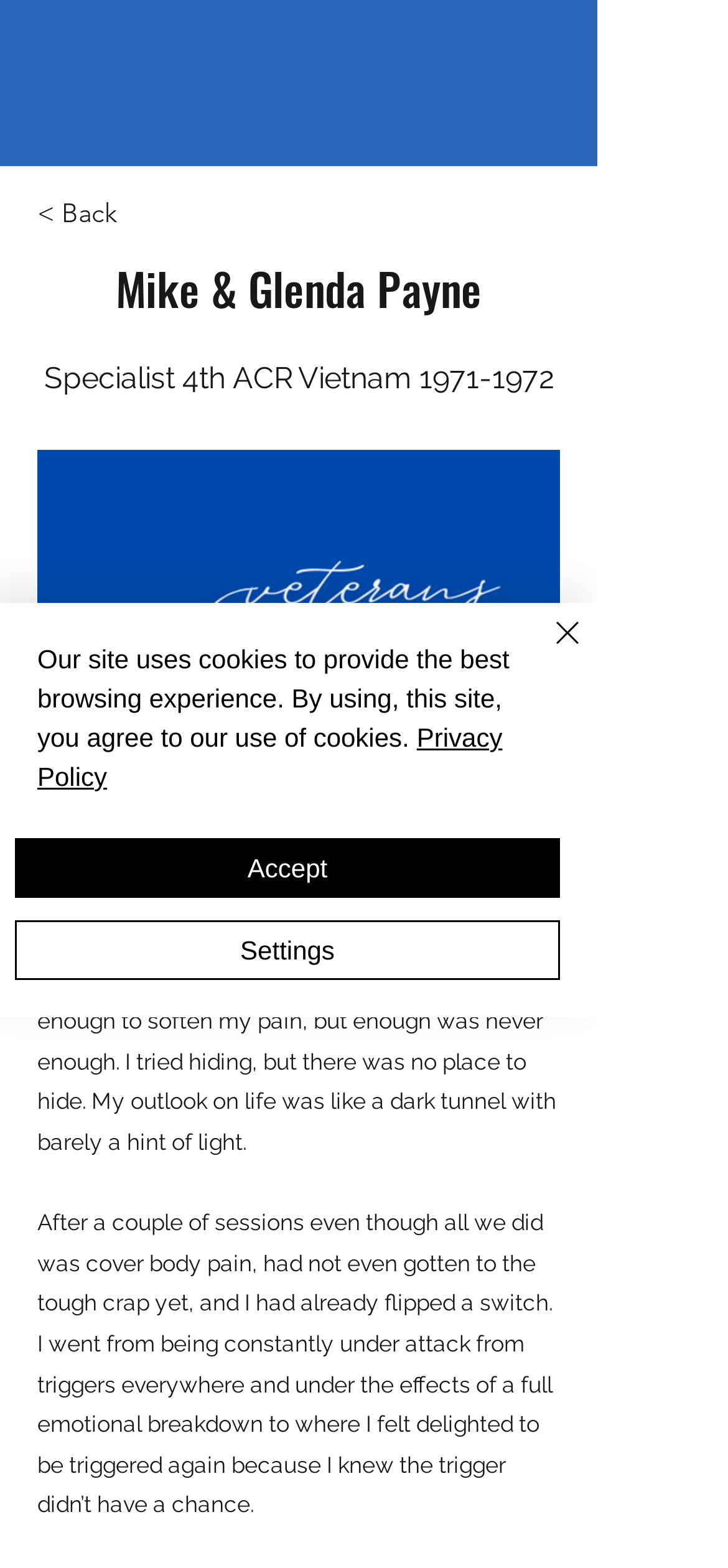What is the name of the veterans?
Refer to the image and answer the question using a single word or phrase.

Mike & Glenda Payne